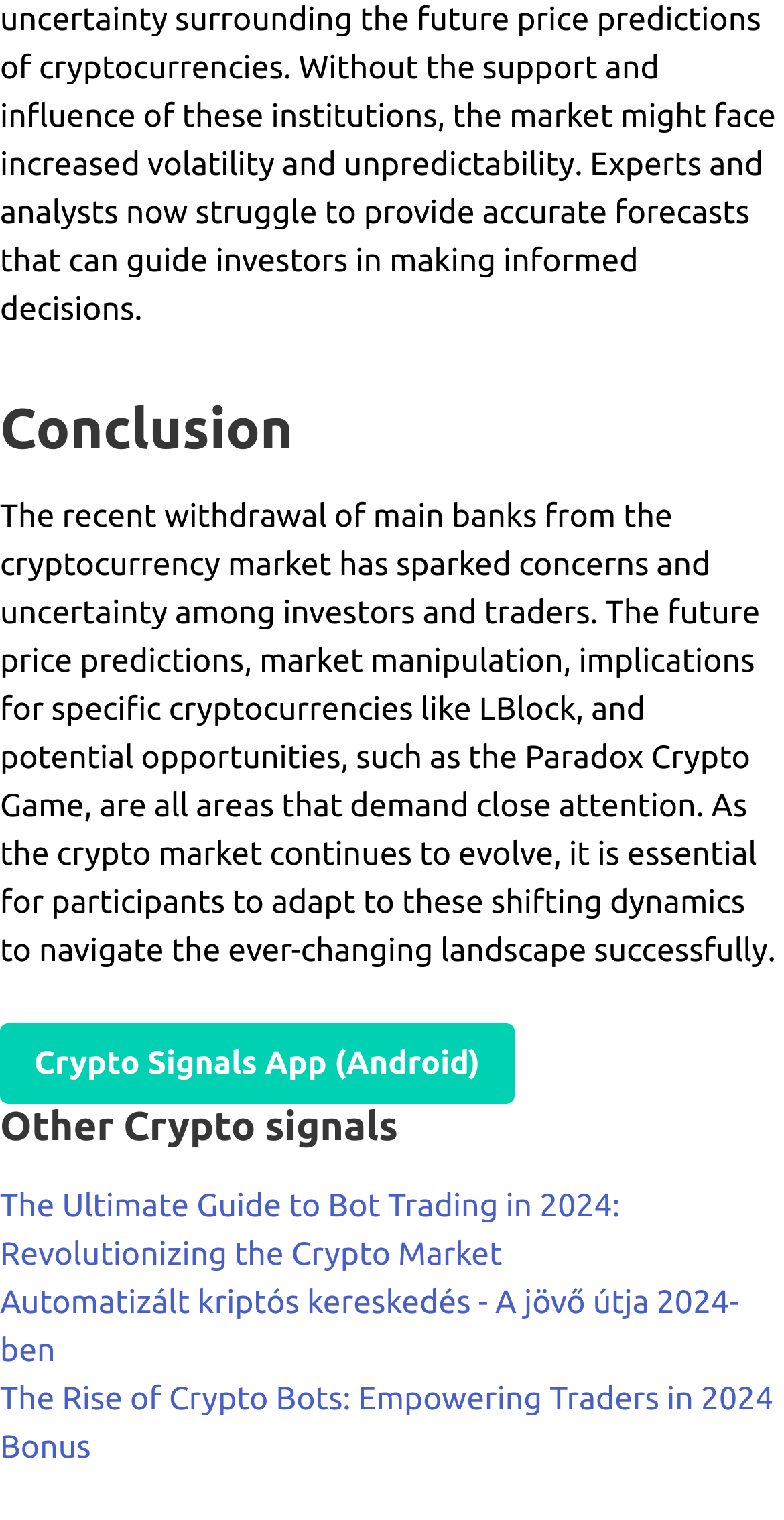What is the main topic of the webpage?
Refer to the image and provide a thorough answer to the question.

The webpage appears to be discussing the recent withdrawal of main banks from the cryptocurrency market and its implications, as indicated by the static text element. The presence of links related to crypto signals, bot trading, and crypto bots further supports this conclusion.